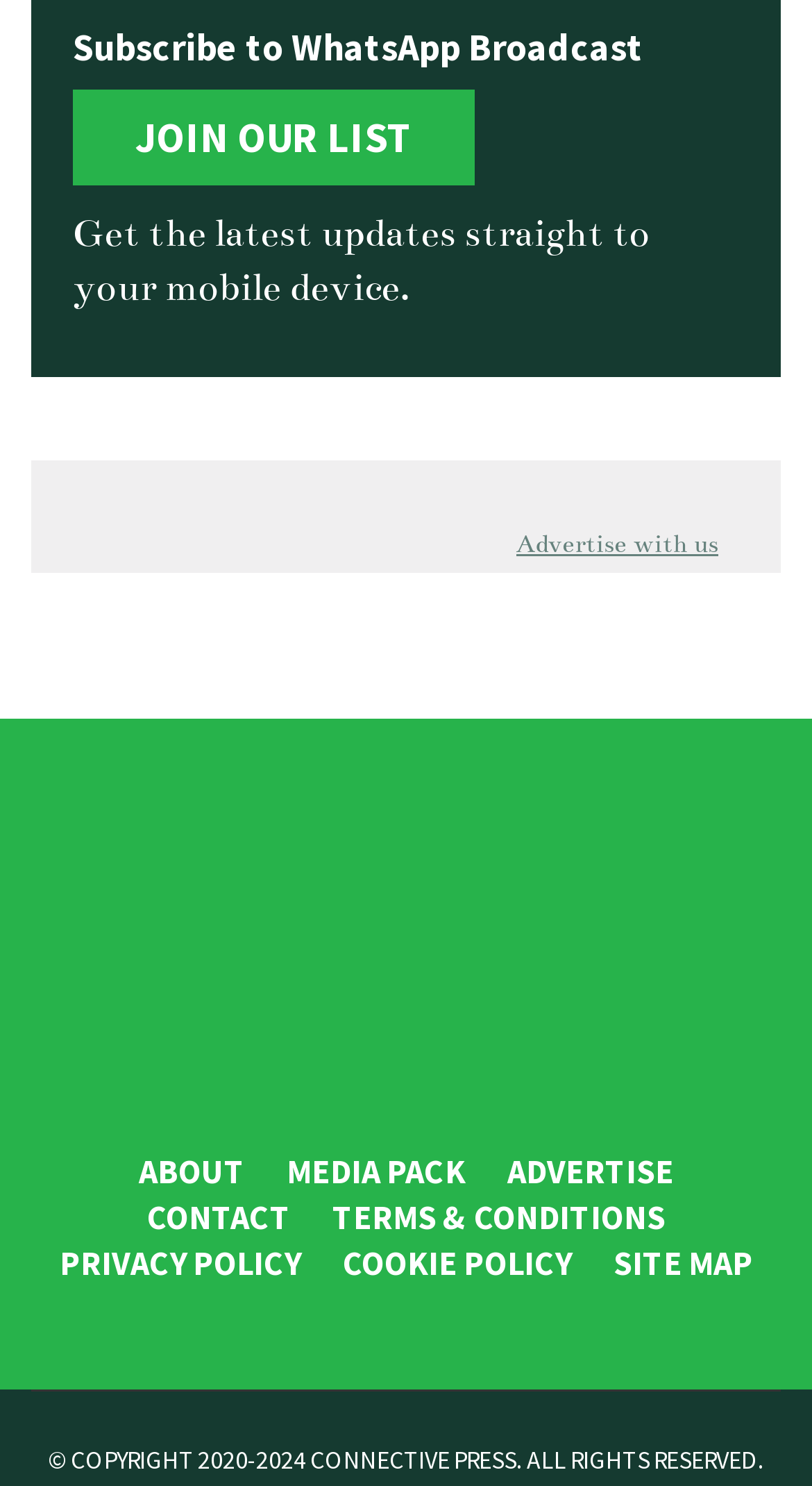Show me the bounding box coordinates of the clickable region to achieve the task as per the instruction: "Subscribe to WhatsApp Broadcast".

[0.09, 0.019, 0.91, 0.046]